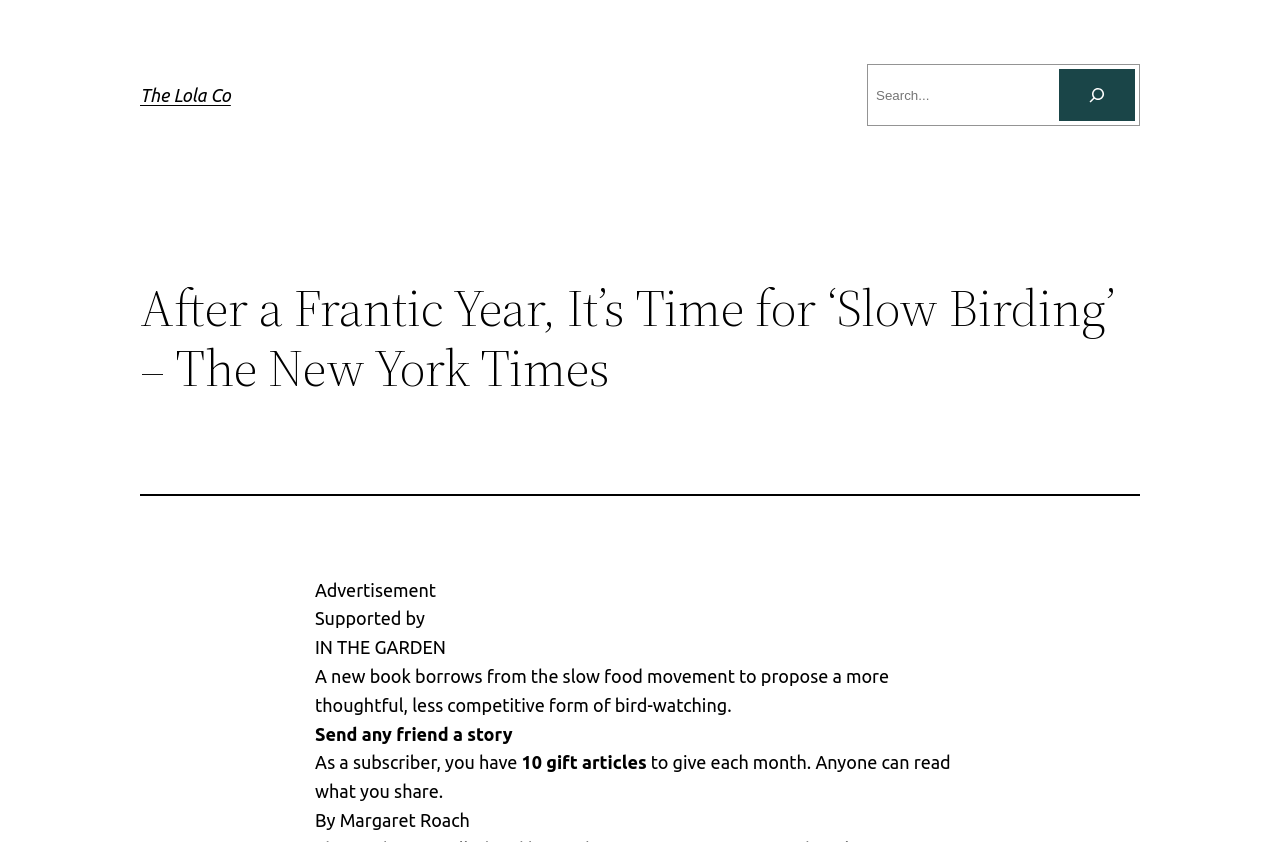Using the provided element description, identify the bounding box coordinates as (top-left x, top-left y, bottom-right x, bottom-right y). Ensure all values are between 0 and 1. Description: Partnership

None